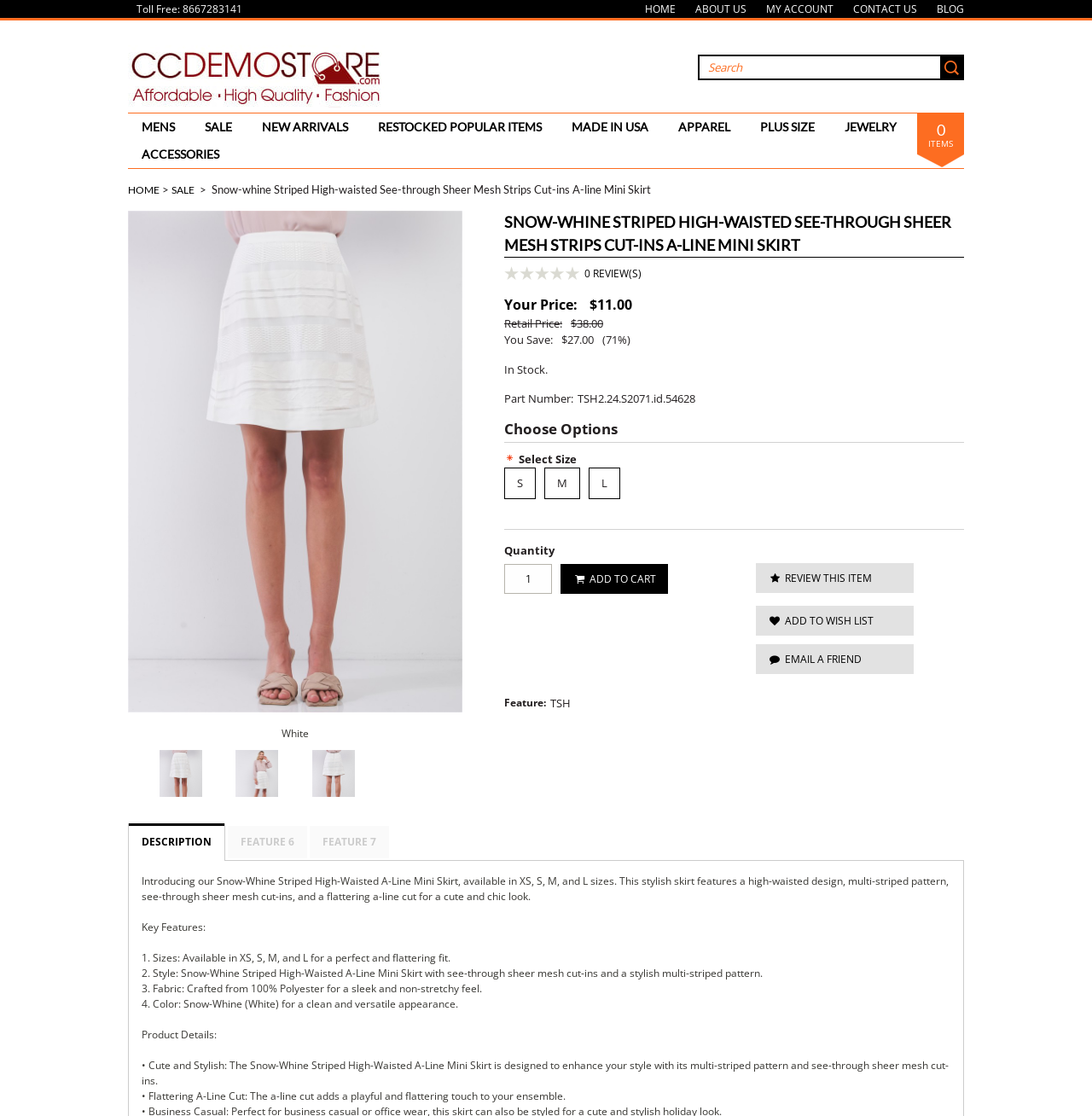Please provide a comprehensive answer to the question below using the information from the image: What is the style of the Snow-whine Striped High-waisted See-through Sheer Mesh Strips Cut-ins A-line Mini Skirt?

The style of the Snow-whine Striped High-waisted See-through Sheer Mesh Strips Cut-ins A-line Mini Skirt can be found in the product description, where it is described as a 'Snow-Whine Striped High-Waisted A-Line Mini Skirt'.